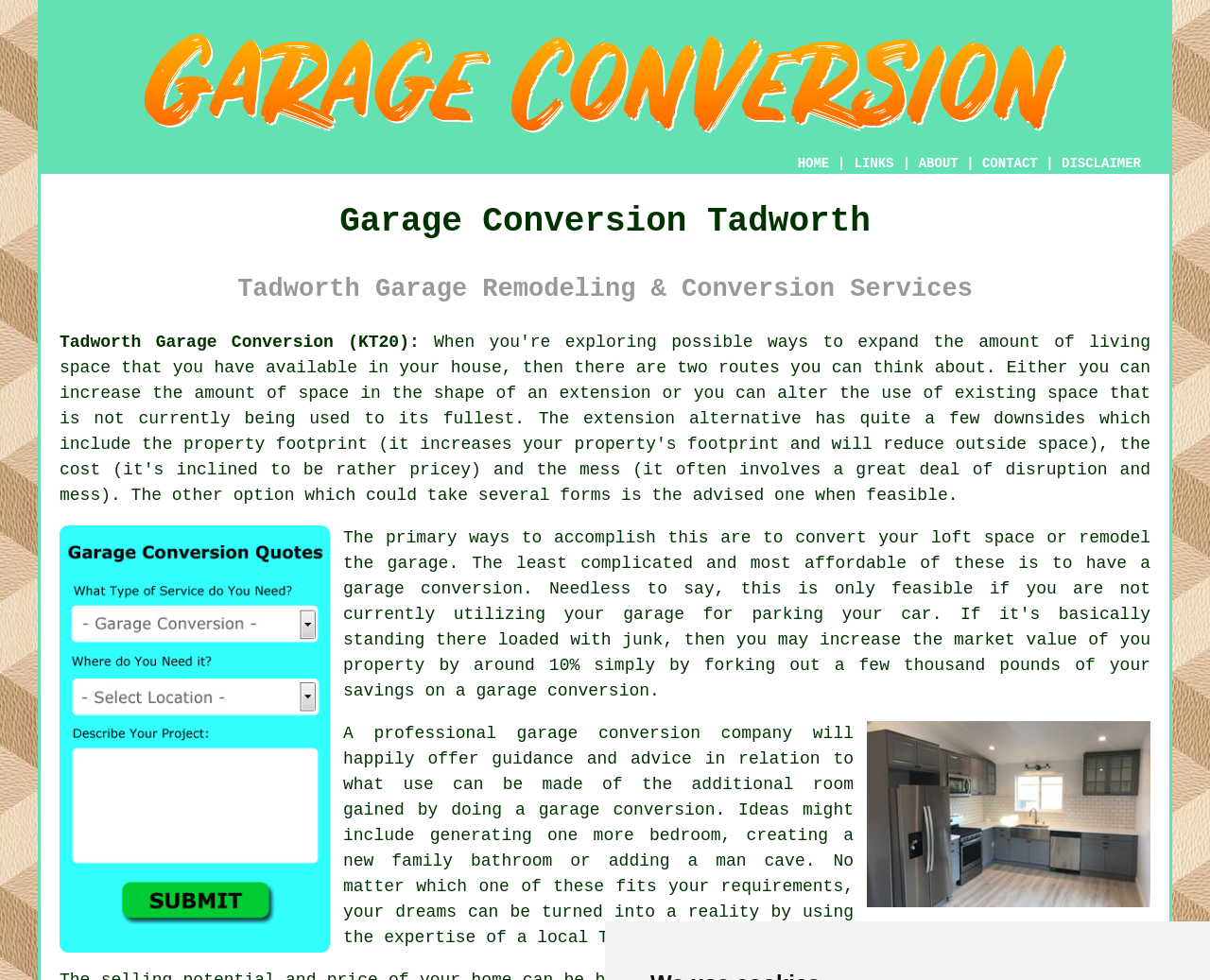Please determine the bounding box coordinates for the element with the description: "a garage conversion".

[0.284, 0.565, 0.951, 0.611]